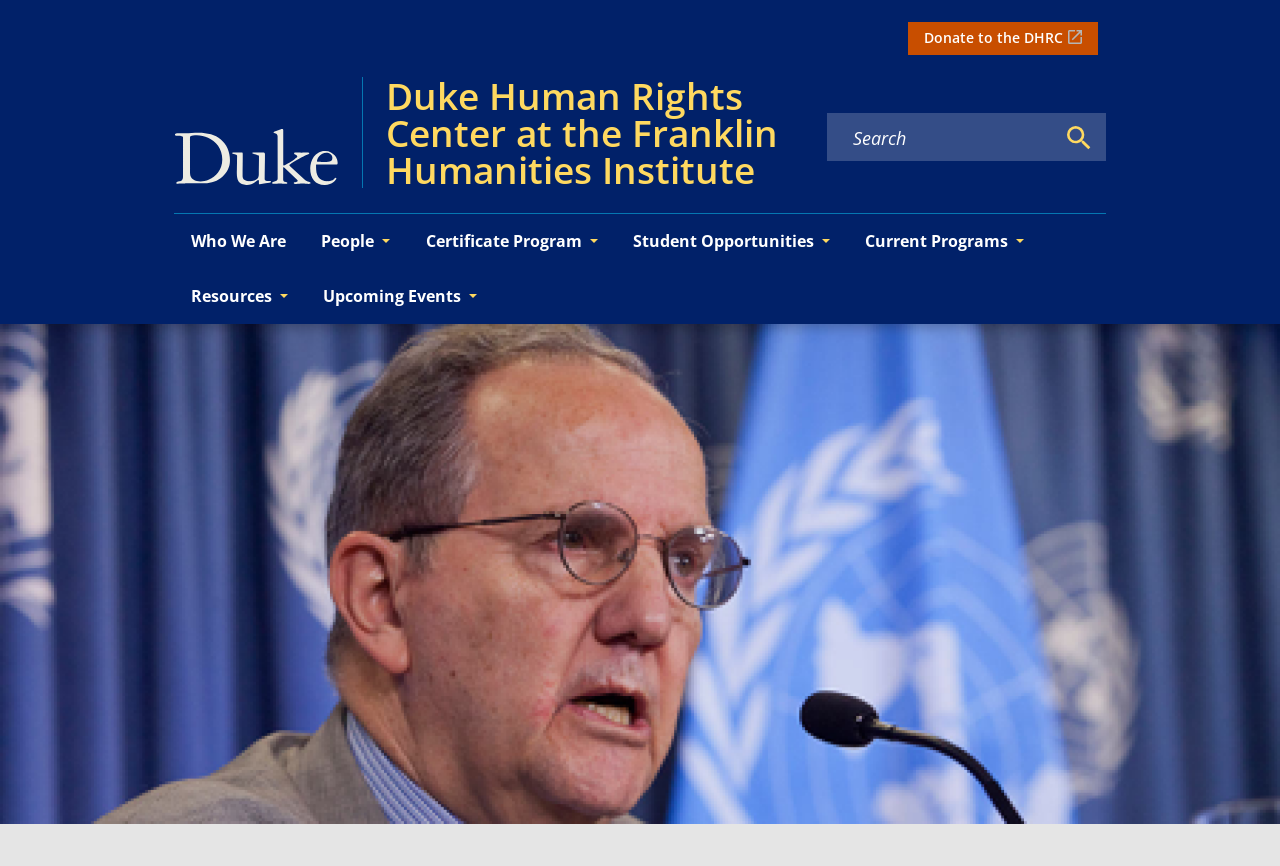What is the button next to the searchbox?
Give a one-word or short-phrase answer derived from the screenshot.

Search